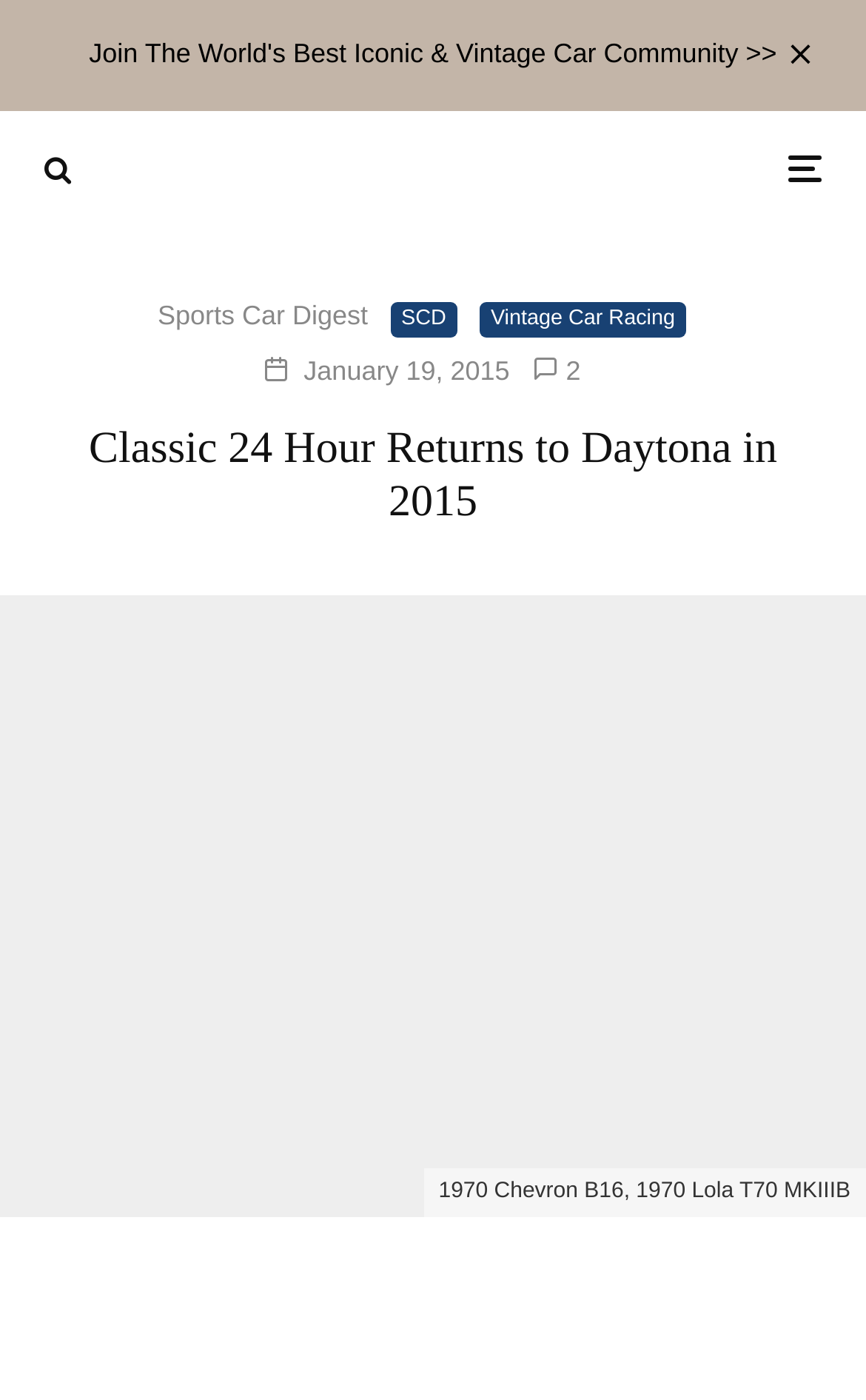Give a complete and precise description of the webpage's appearance.

The webpage is about the HSR Classic 24 Hour event, which is returning to Daytona International Speedway on November 14-15, 2015. At the top of the page, there is a prominent heading that announces the event's return. 

Below the heading, there are several links and icons aligned horizontally. On the left side, there is a link to "Join The World's Best Iconic & Vintage Car Community" followed by a Facebook icon. On the right side, there are links to "Sports Car Digest" and its abbreviation "SCD", as well as a link to "Vintage Car Racing". 

In the middle of these links, there is a timestamp indicating the publication date of the article, "January 19, 2015", accompanied by a number "2" which might represent the number of comments or shares. 

The main content of the page is dominated by a large image that spans the entire width of the page, showcasing a 1970 Chevron B16 and a 1970 Lola T70 MKIIIB driven by Peter Falkner.